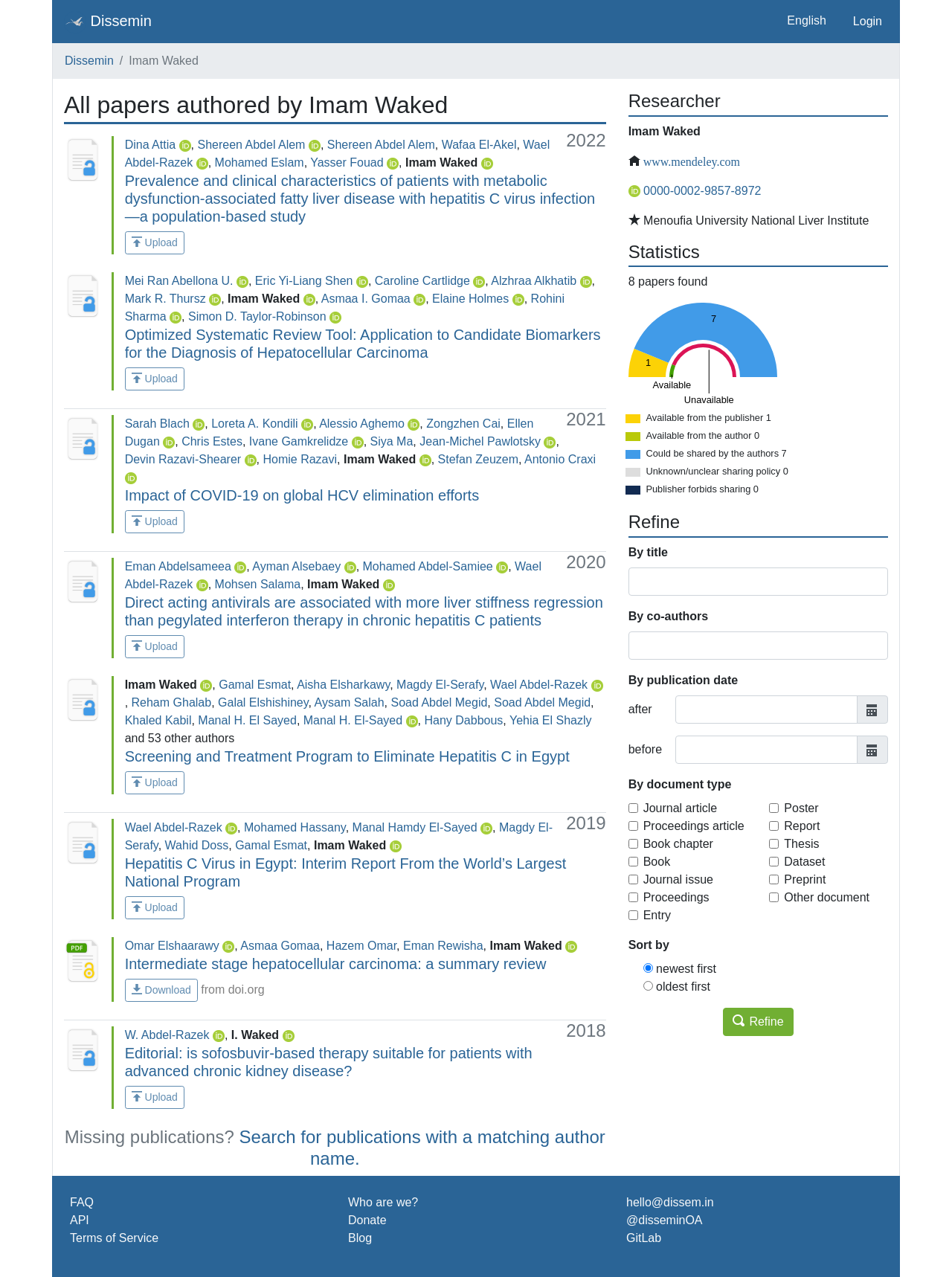Provide a one-word or short-phrase answer to the question:
What is the language selection dropdown located?

Top right corner